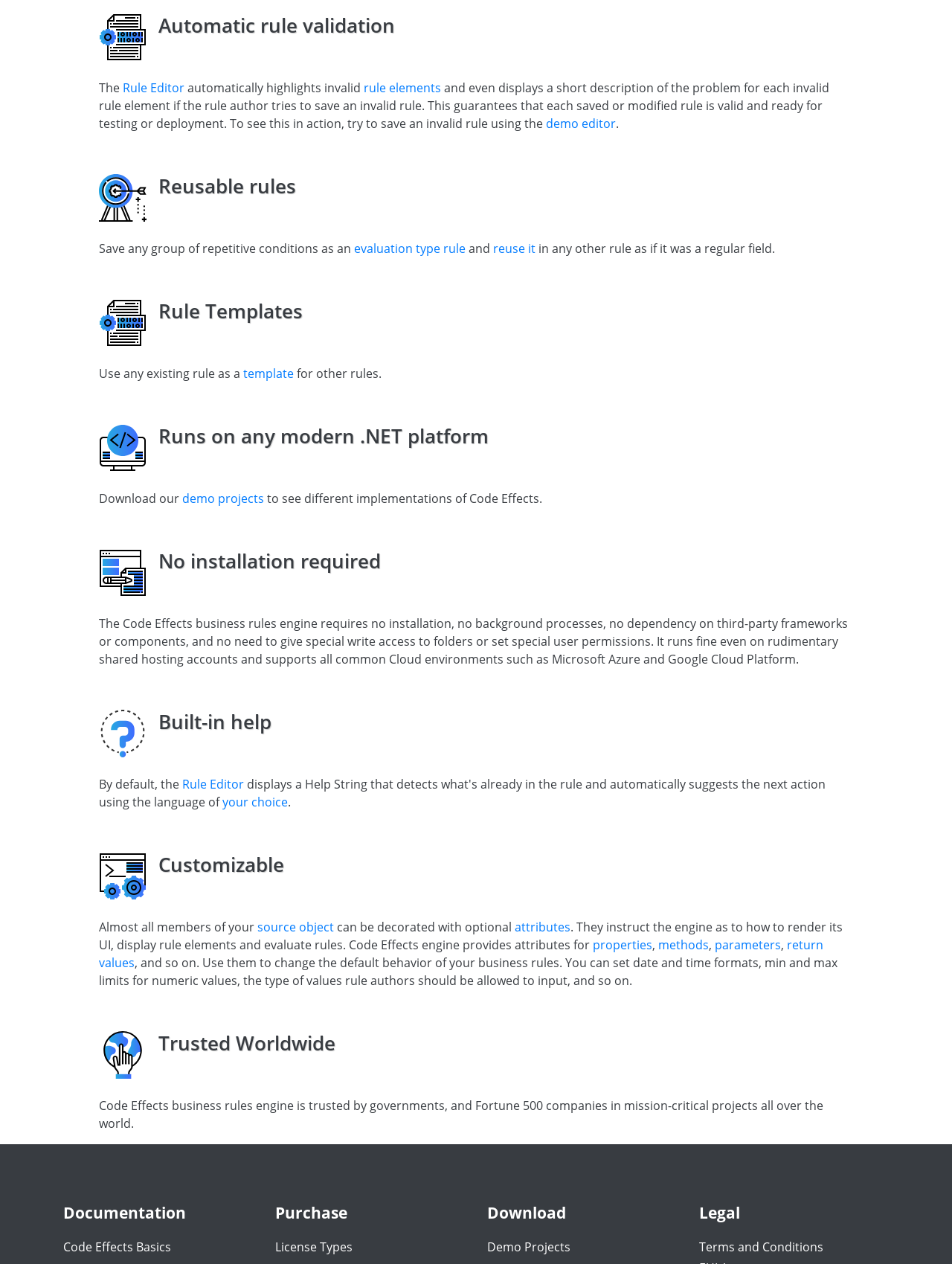Find the bounding box coordinates of the clickable area required to complete the following action: "Learn about 'evaluation type rule'".

[0.372, 0.19, 0.489, 0.203]